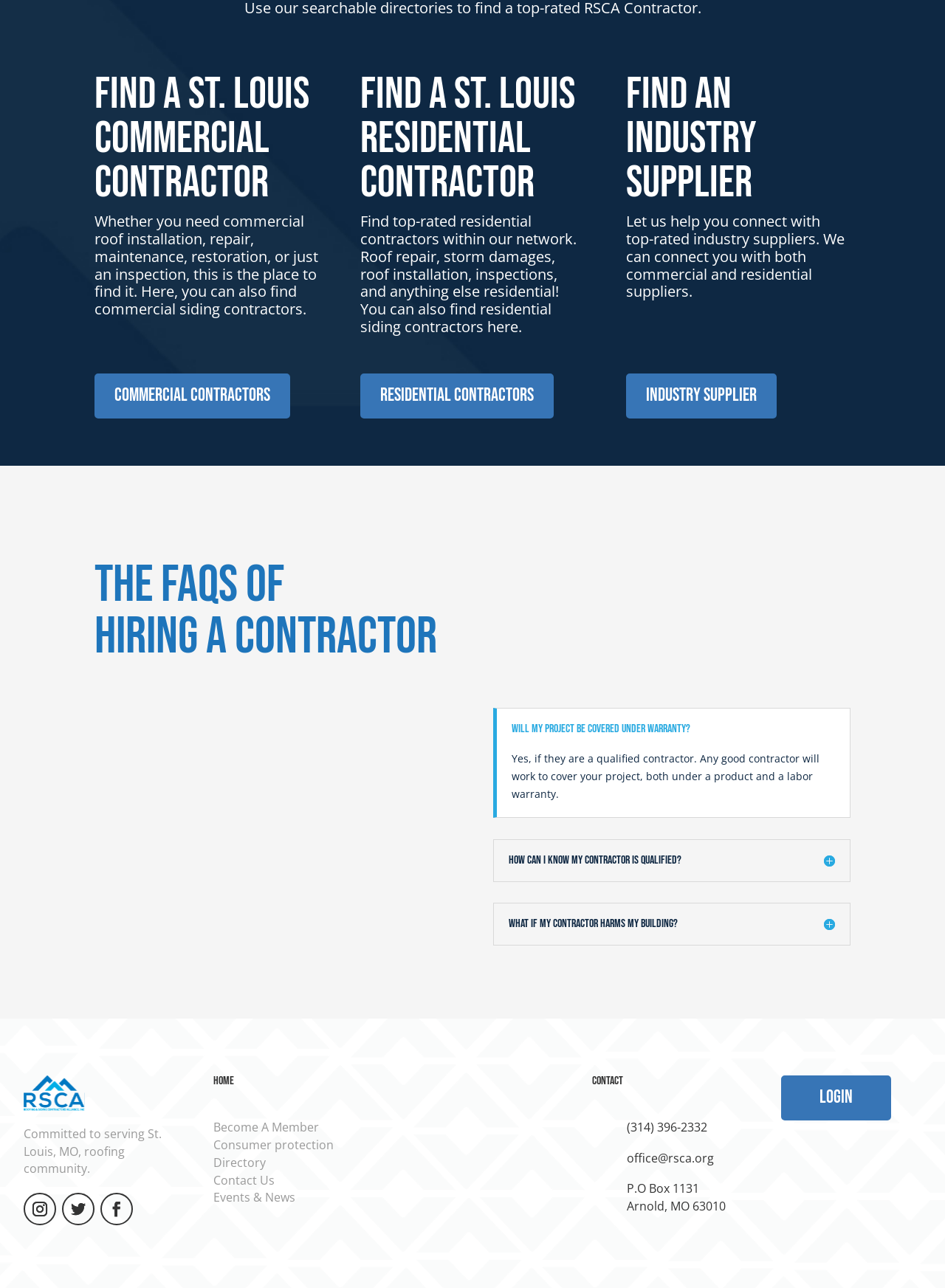Please determine the bounding box of the UI element that matches this description: Residential Contractors. The coordinates should be given as (top-left x, top-left y, bottom-right x, bottom-right y), with all values between 0 and 1.

[0.381, 0.29, 0.586, 0.325]